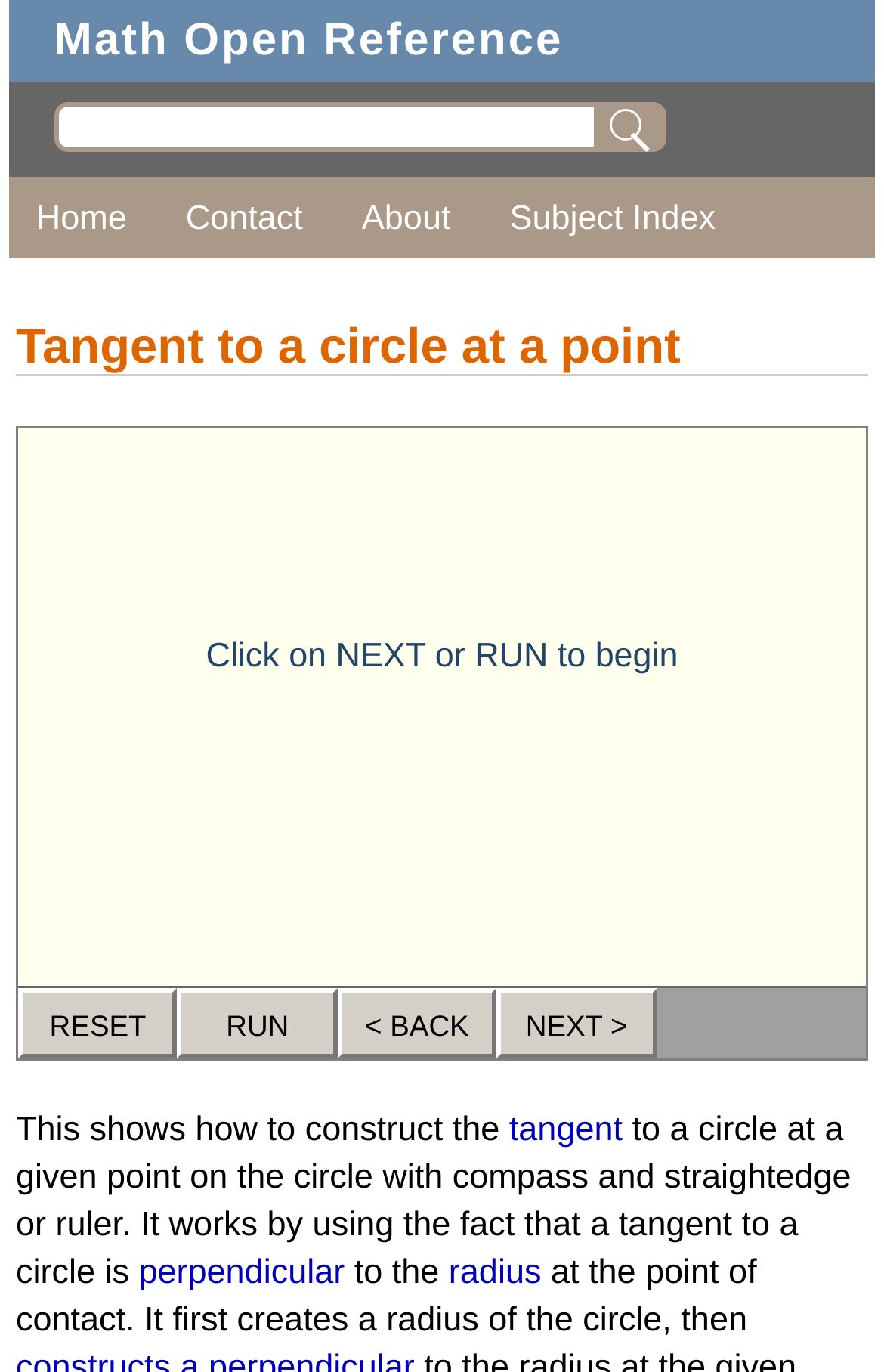Please determine the bounding box coordinates of the area that needs to be clicked to complete this task: 'Search'. The coordinates must be four float numbers between 0 and 1, formatted as [left, top, right, bottom].

[0.682, 0.075, 0.733, 0.107]